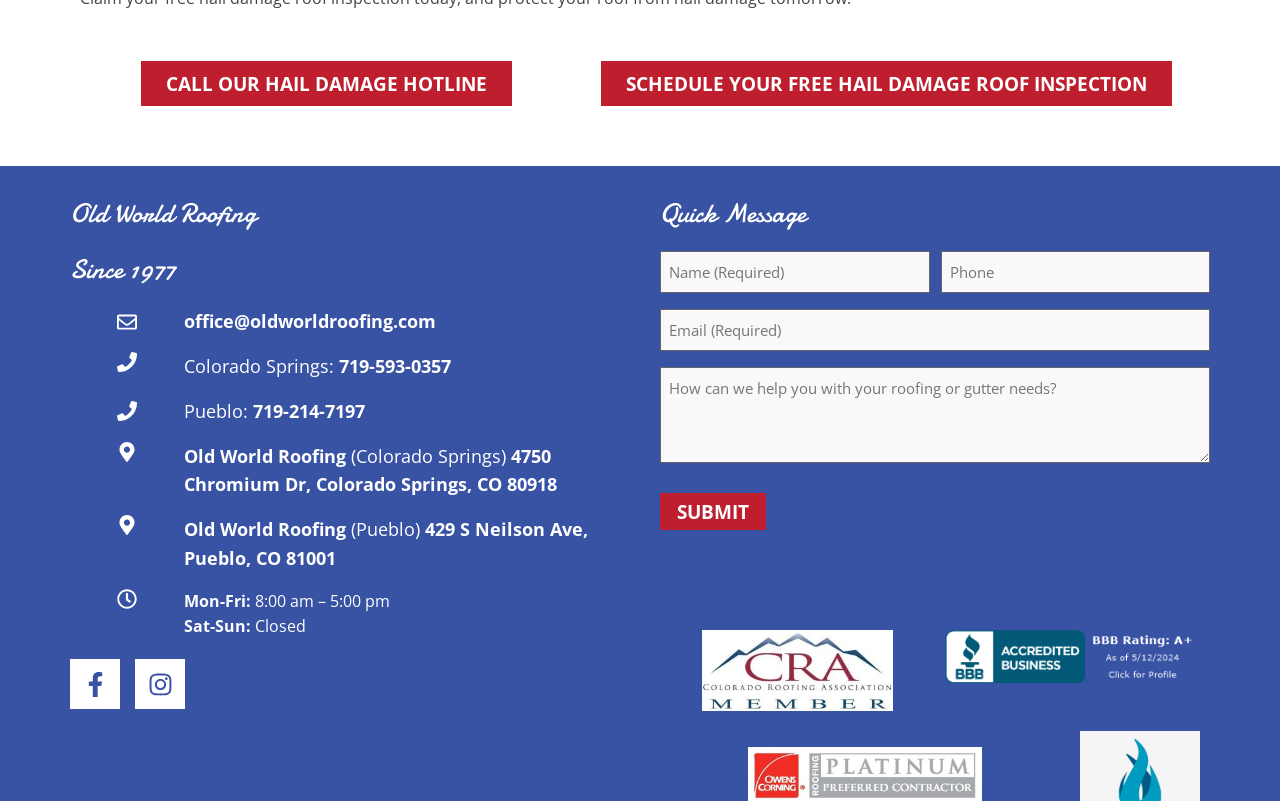Reply to the question with a brief word or phrase: What is the purpose of the 'Quick Message' section?

To send a message to the company